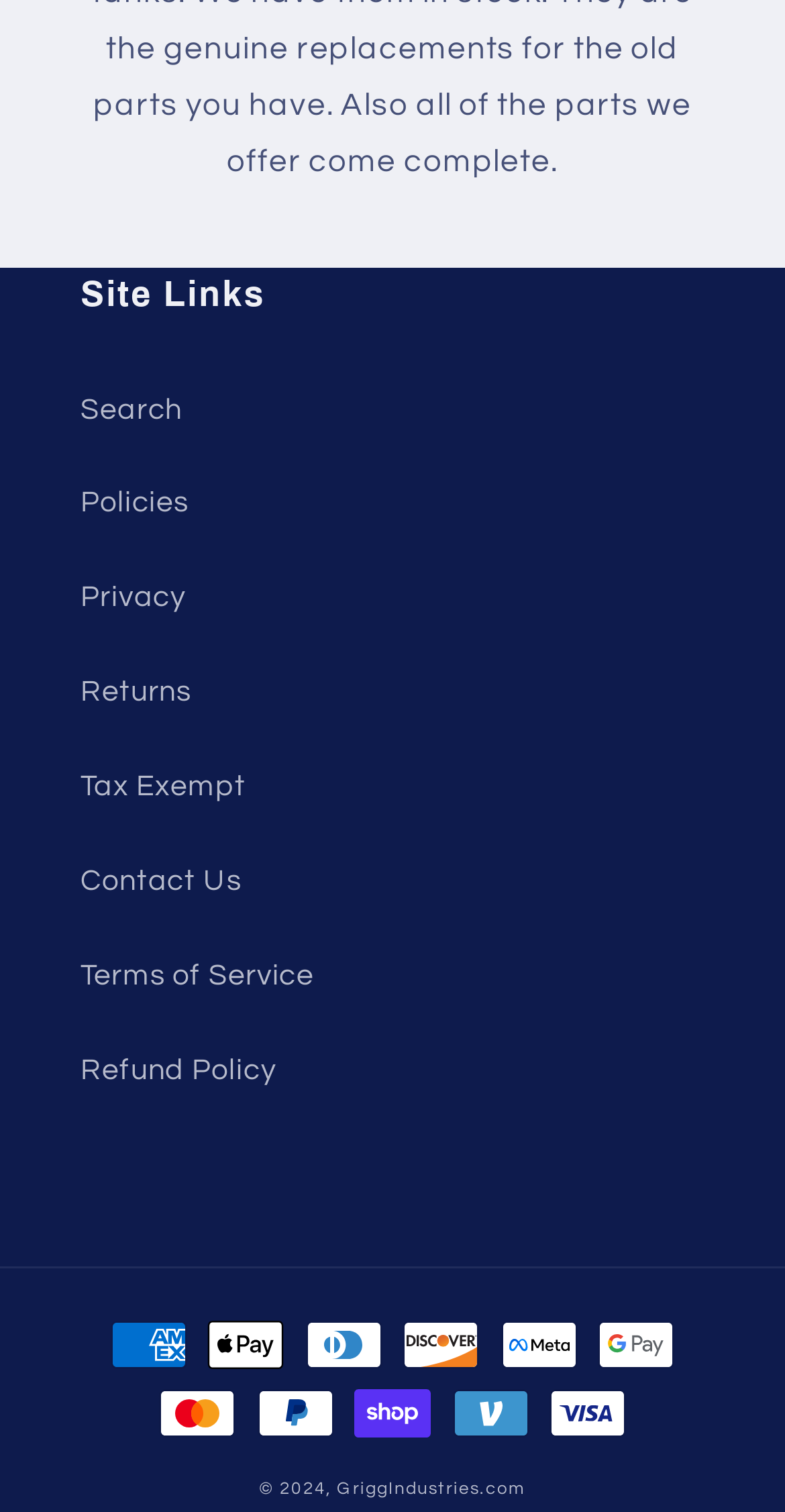Please find the bounding box coordinates of the element that you should click to achieve the following instruction: "Visit GriggIndustries.com". The coordinates should be presented as four float numbers between 0 and 1: [left, top, right, bottom].

[0.429, 0.979, 0.67, 0.991]